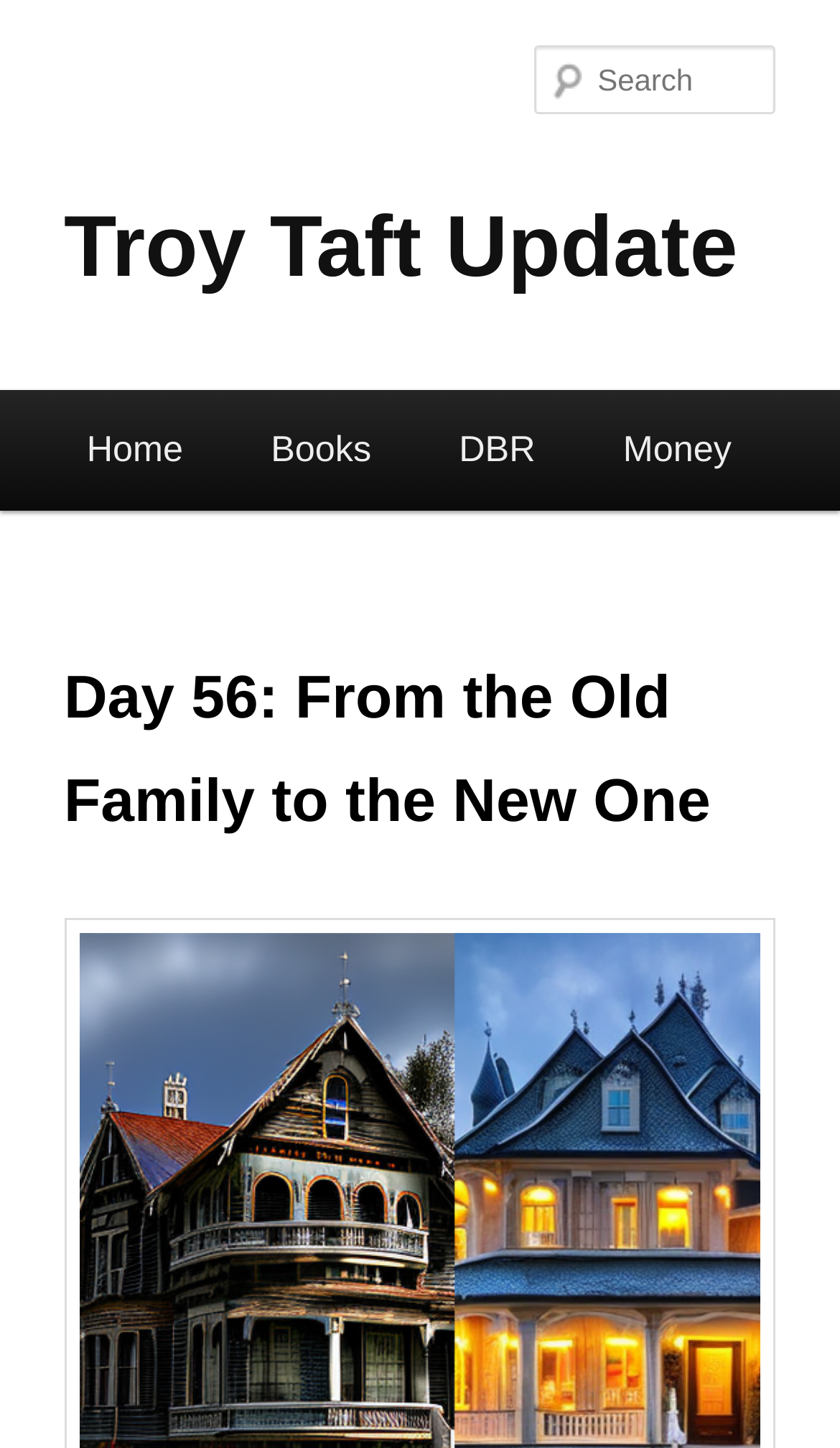Answer the question in a single word or phrase:
How many links are in the main menu?

4